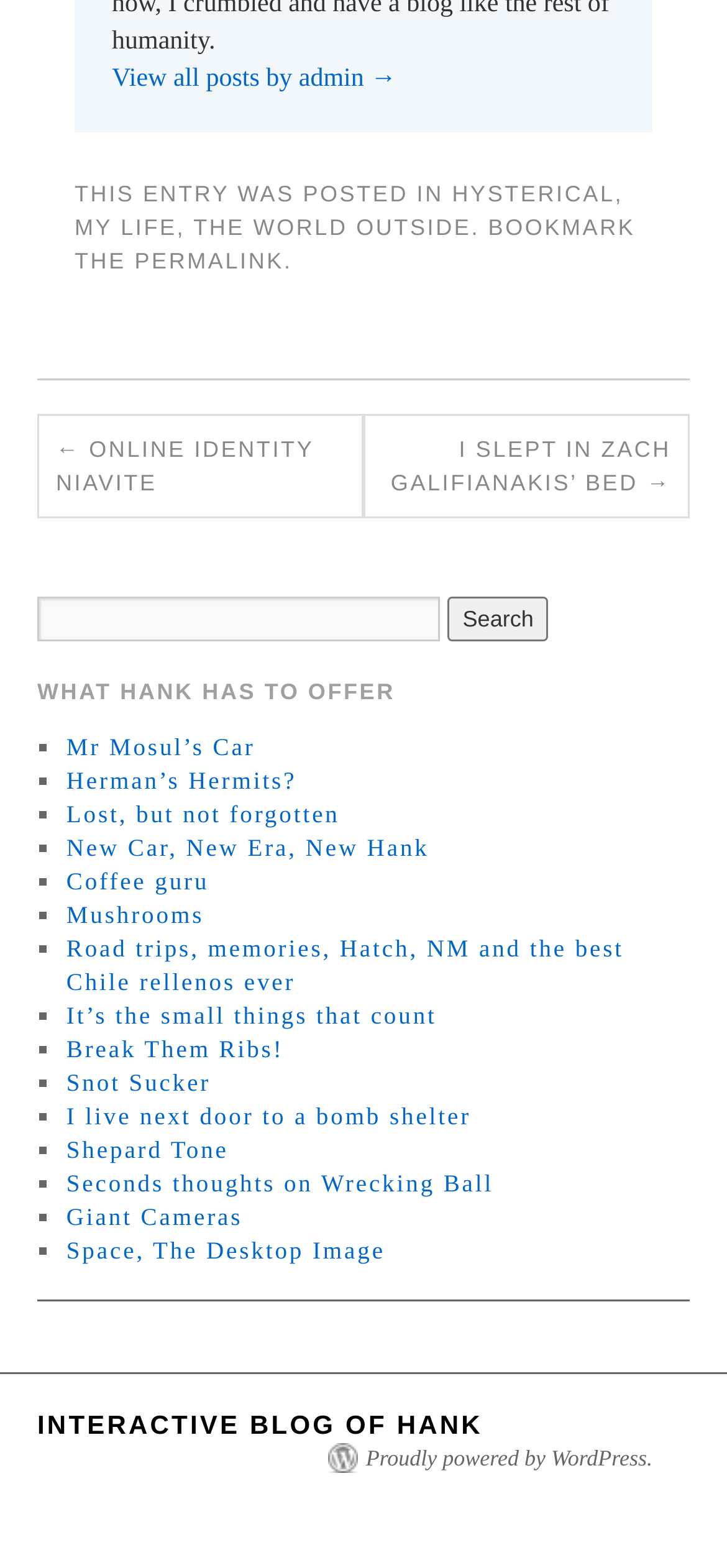What is the platform powering the blog?
Look at the image and respond with a single word or a short phrase.

WordPress